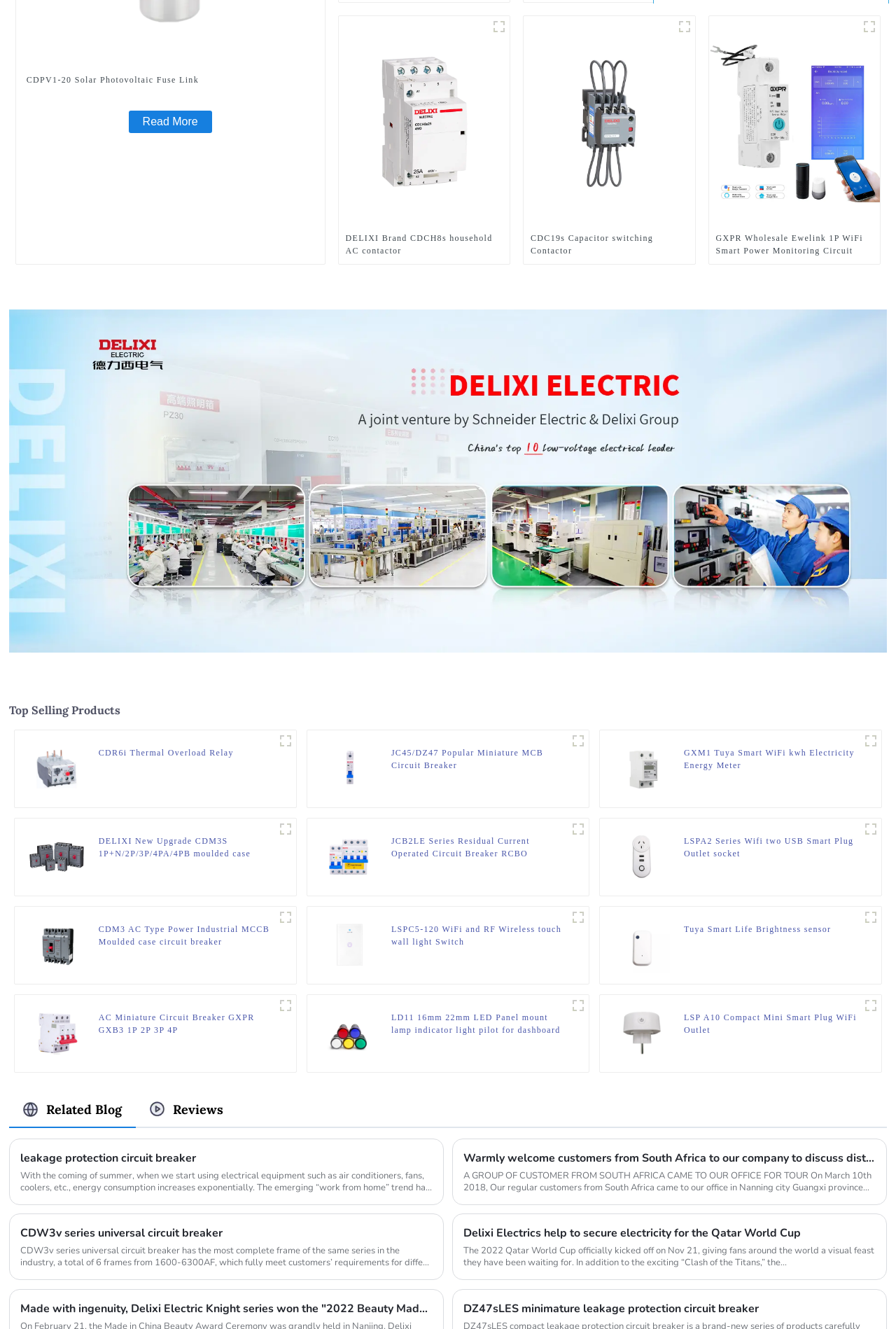Use one word or a short phrase to answer the question provided: 
What is the category of products shown on the webpage?

Electrical products